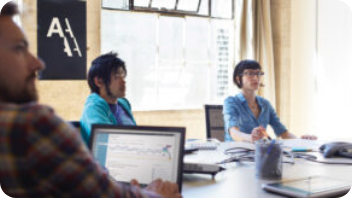What is the purpose of the large windows?
Answer briefly with a single word or phrase based on the image.

To allow natural light